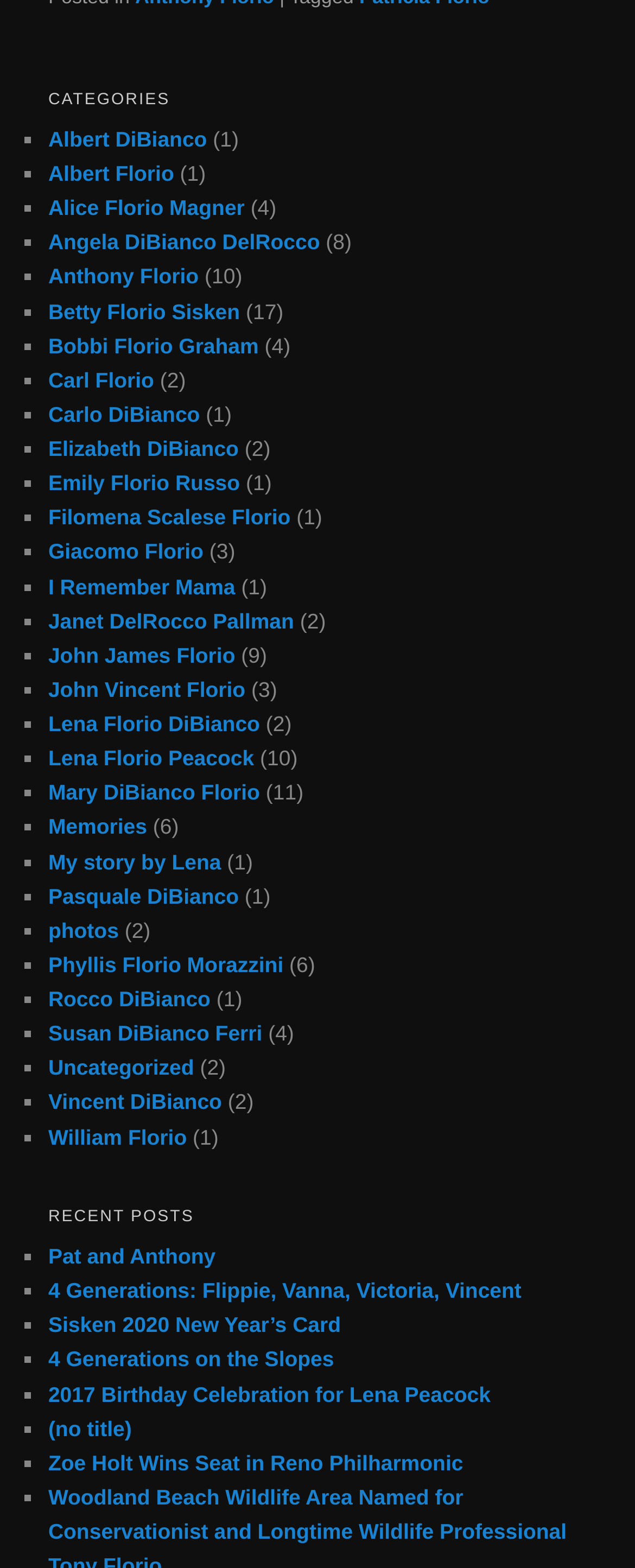Pinpoint the bounding box coordinates of the element to be clicked to execute the instruction: "Read My story by Lena".

[0.076, 0.542, 0.348, 0.557]